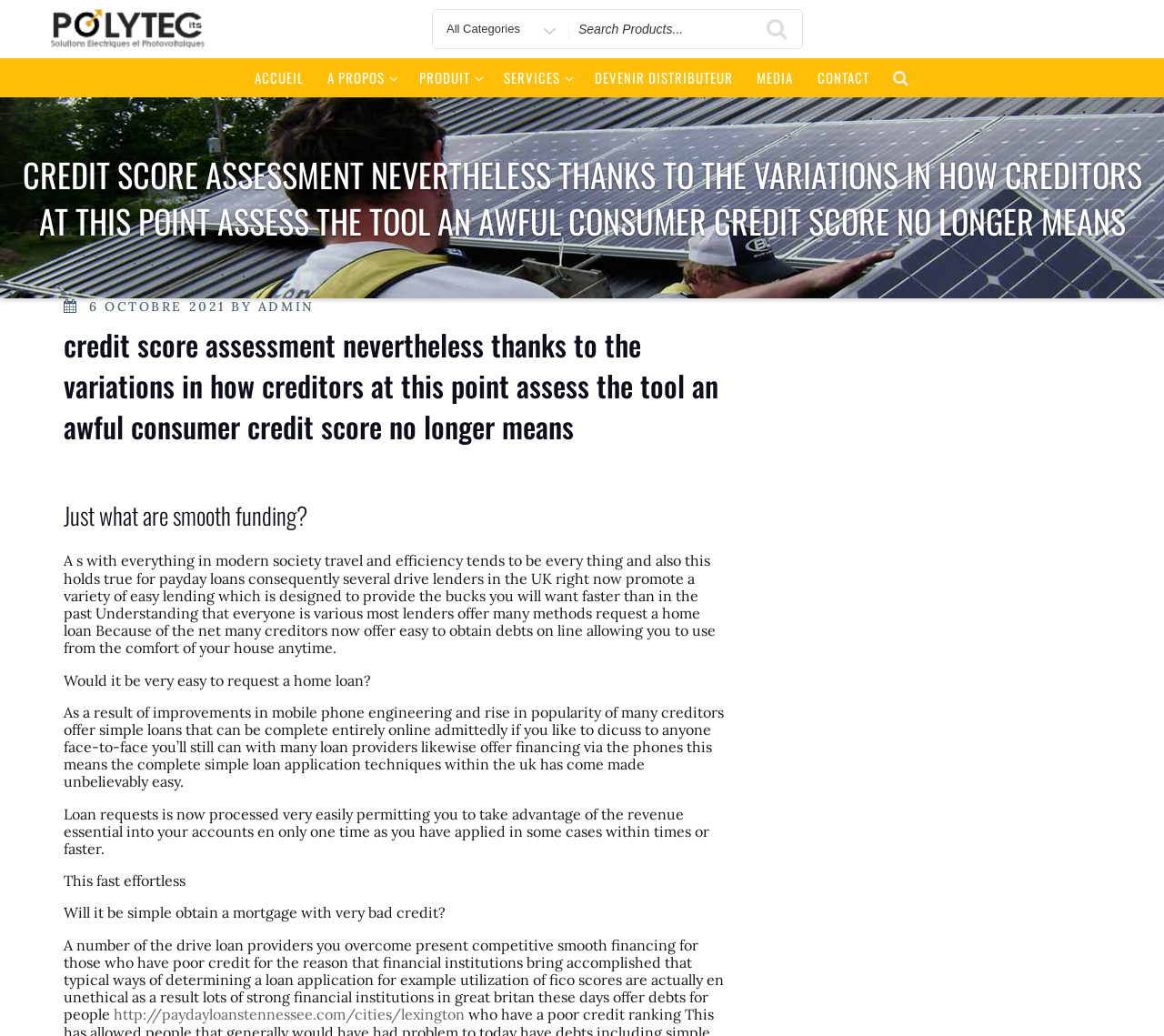How many menu items are in the top menu?
Refer to the image and provide a one-word or short phrase answer.

7